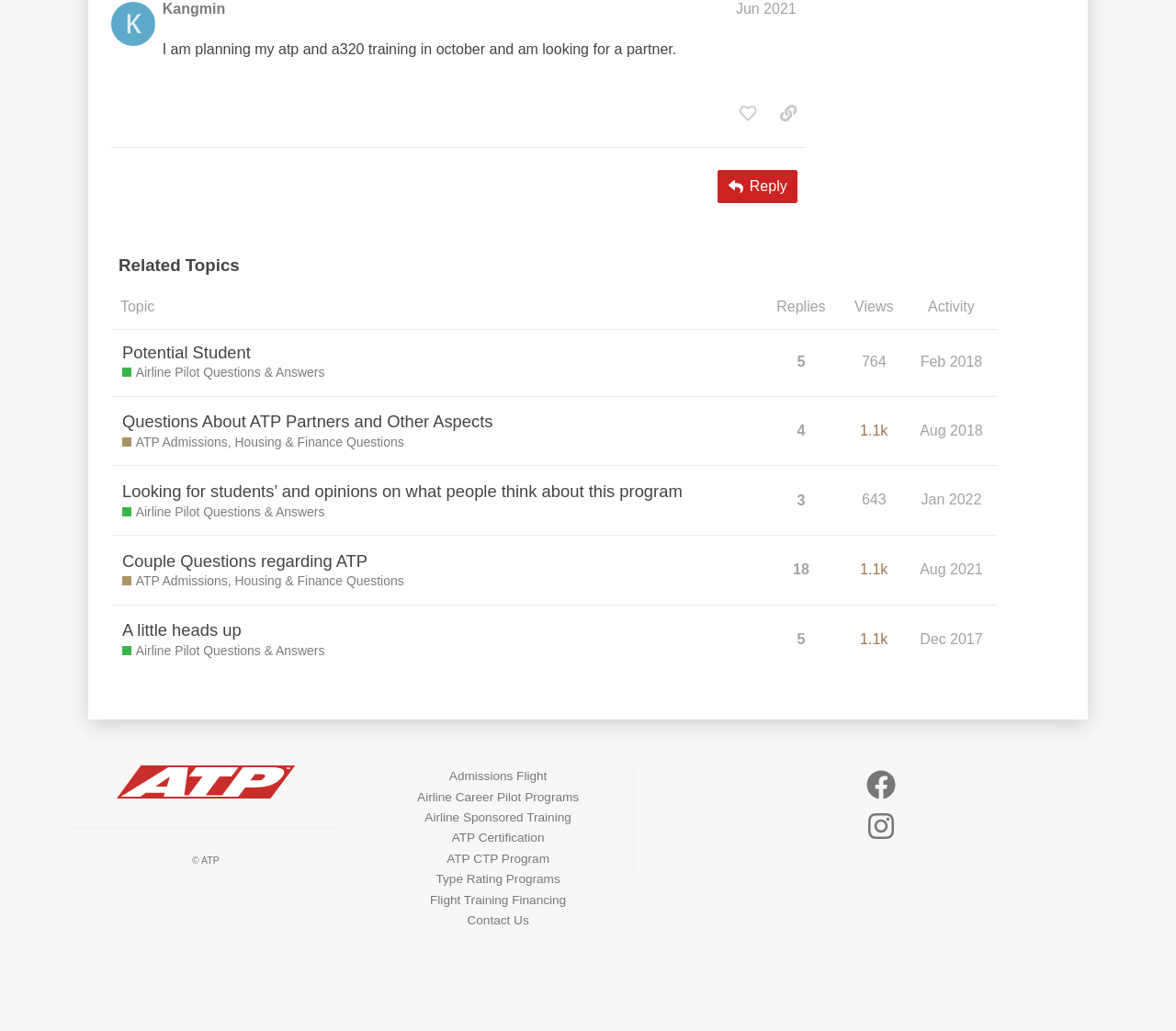Identify the bounding box coordinates of the region that needs to be clicked to carry out this instruction: "Like this post". Provide these coordinates as four float numbers ranging from 0 to 1, i.e., [left, top, right, bottom].

[0.621, 0.094, 0.651, 0.125]